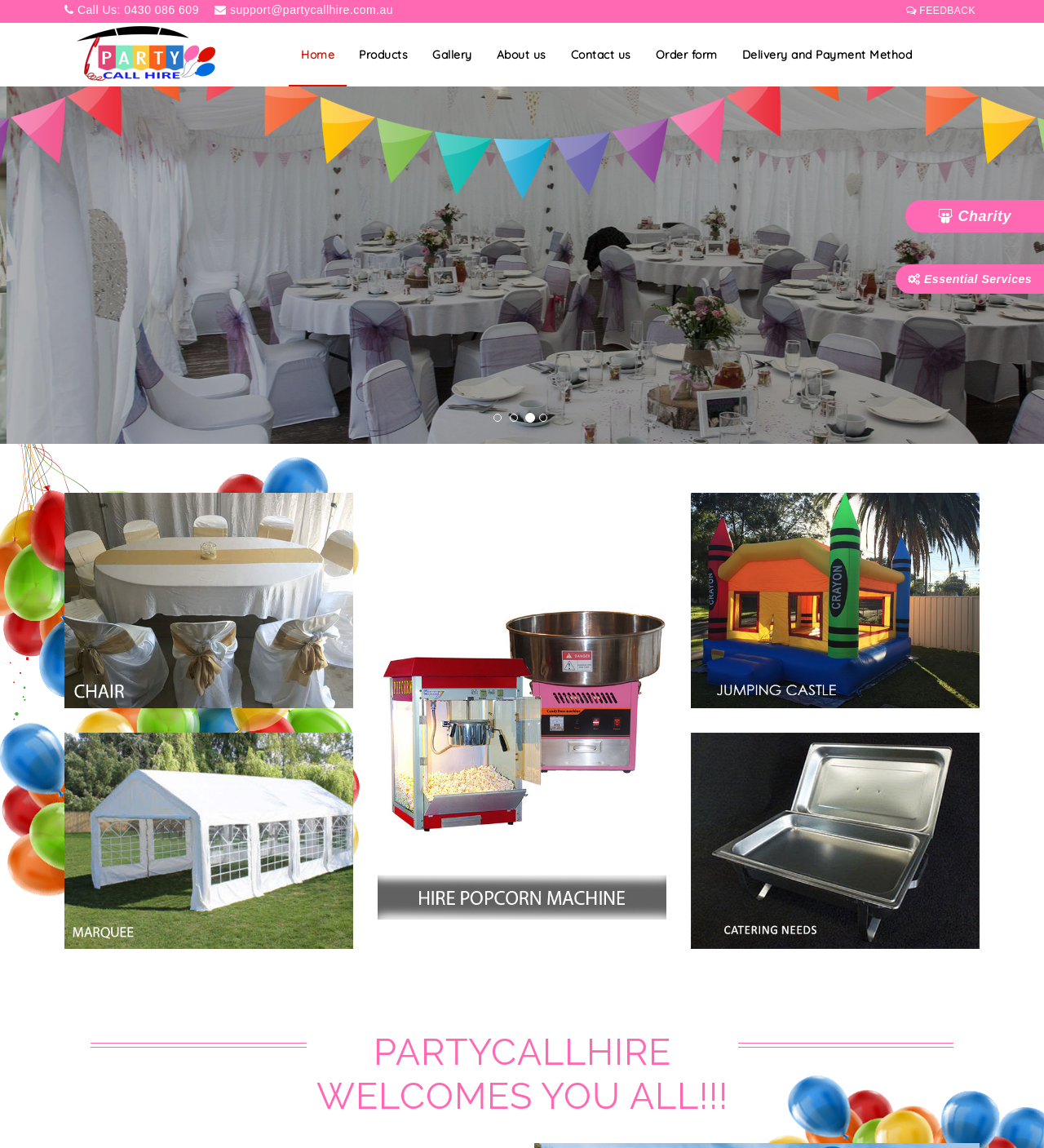What is the email address to contact?
Answer the question with as much detail as you can, using the image as a reference.

I found the email address by looking at the top navigation bar, where there is a link with an envelope icon and the text 'support@partycallhire.com.au'.